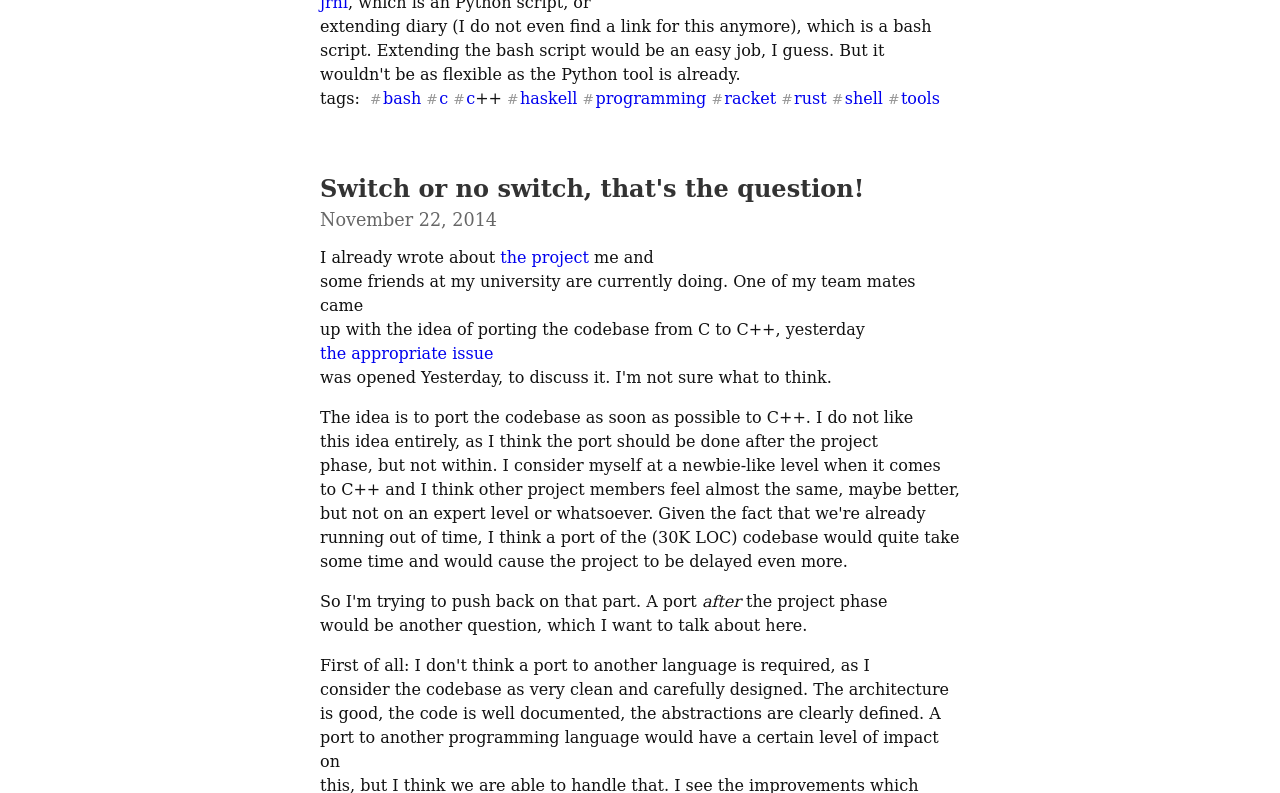What programming languages are mentioned?
Answer the question in a detailed and comprehensive manner.

I found the links '#bash', '#c', '#haskell', '#racket', '#rust', and '#shell' at the top of the webpage, which suggests that these are the programming languages mentioned.